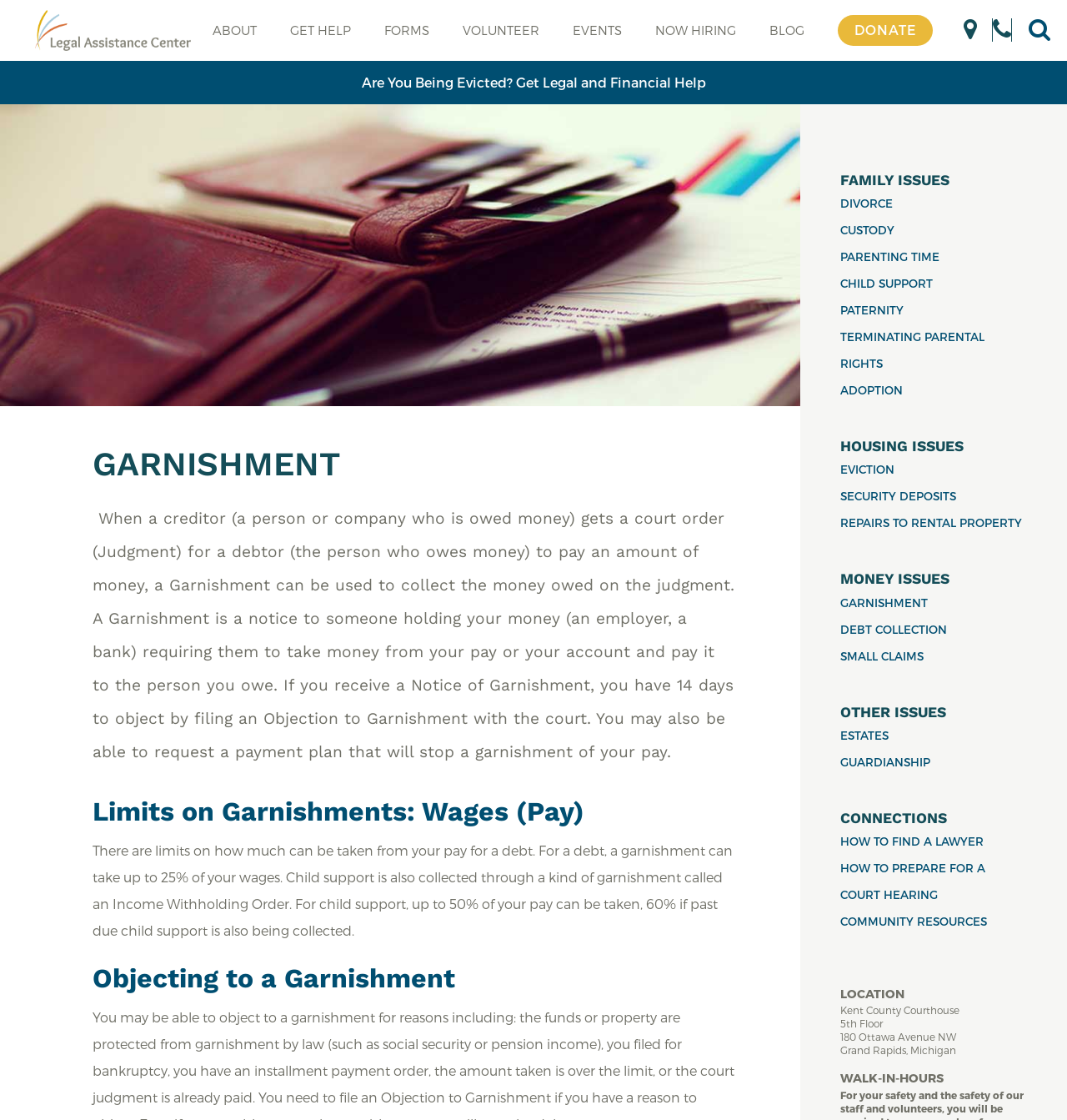Identify the bounding box of the HTML element described as: "Music History".

None